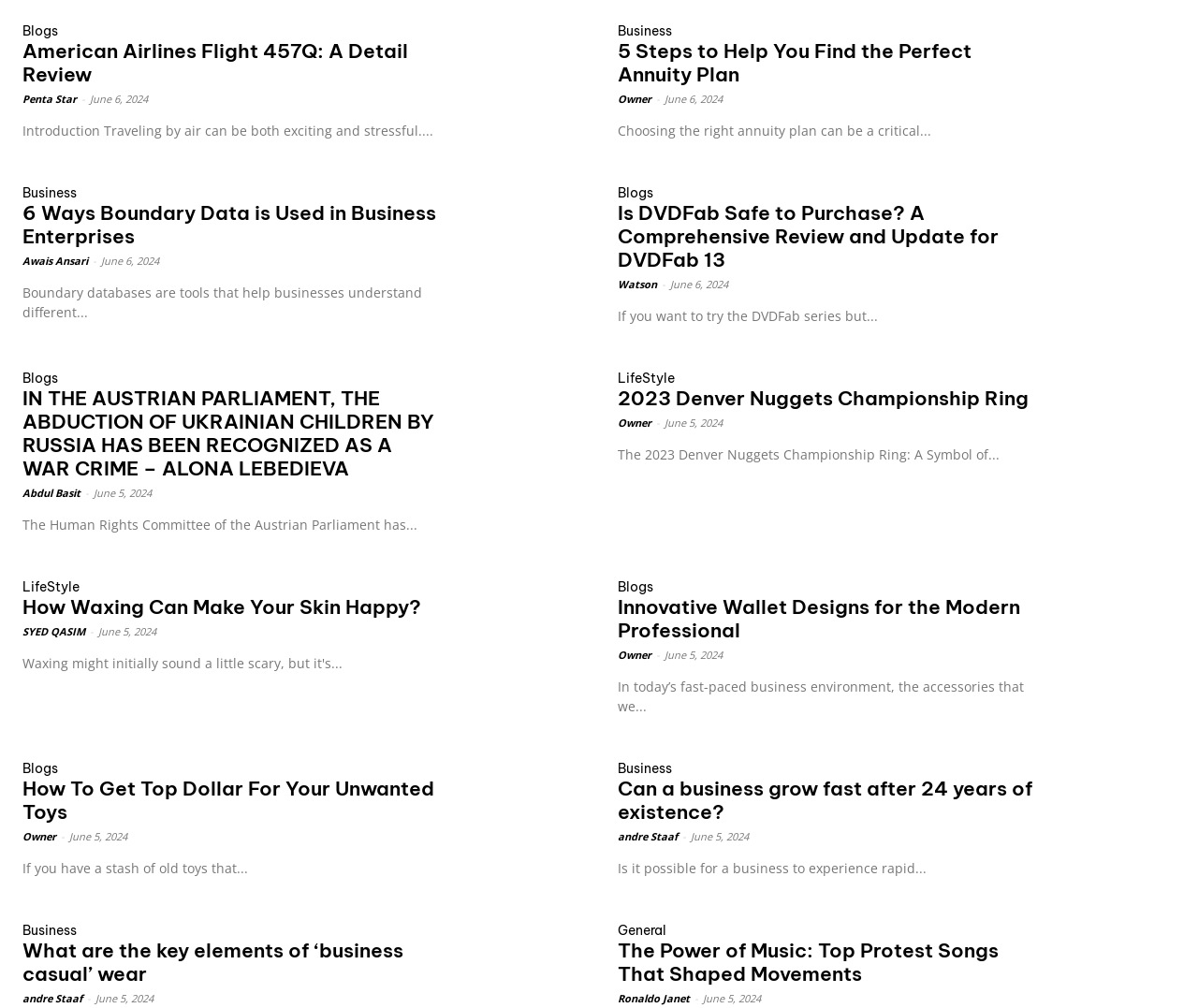What is the date of the blog post 'IN THE AUSTRIAN PARLIAMENT, THE ABDUCTION OF UKRAINIAN CHILDREN BY RUSSIA HAS BEEN RECOGNIZED AS A WAR CRIME – ALONA LEBEDIEVA'?
Look at the image and respond with a single word or a short phrase.

June 5, 2024